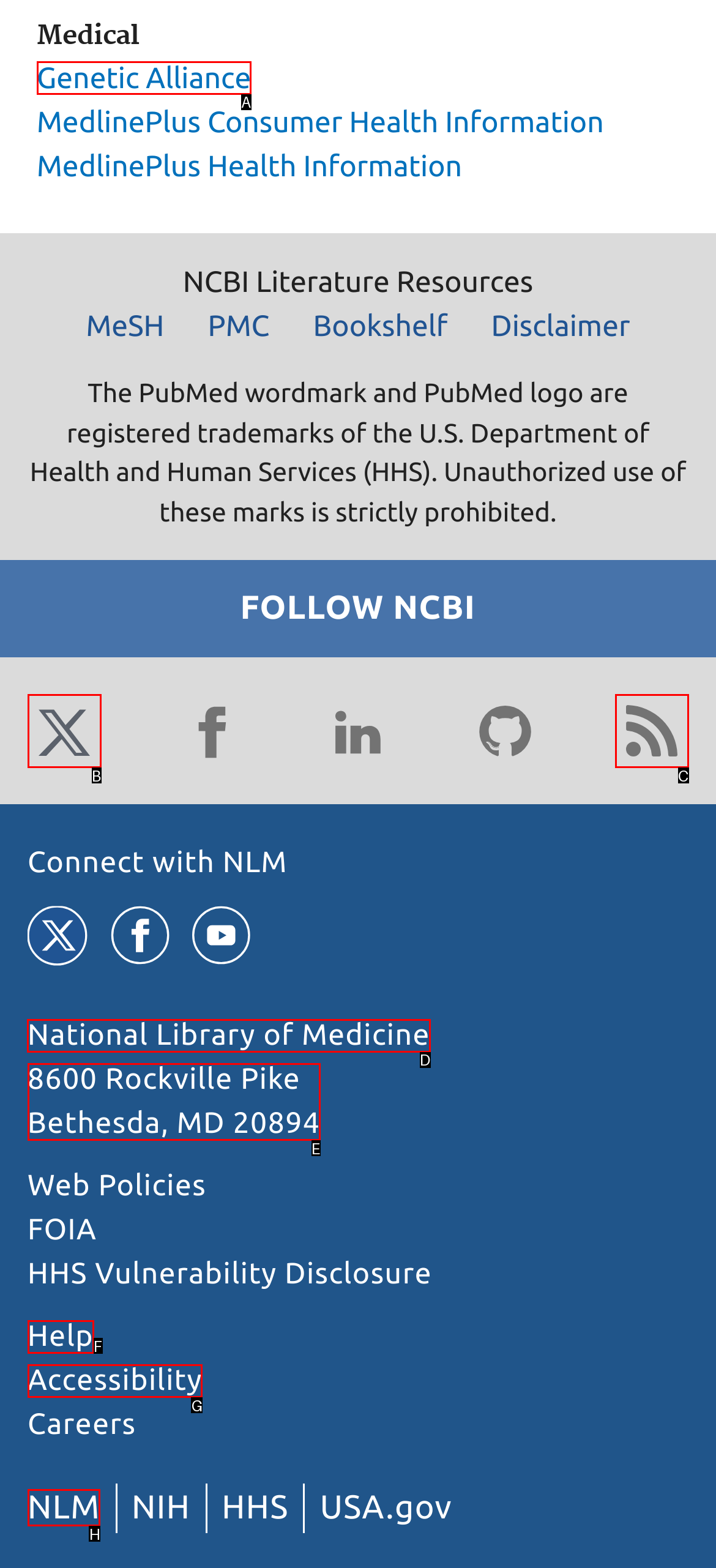What letter corresponds to the UI element to complete this task: View the National Library of Medicine homepage
Answer directly with the letter.

D